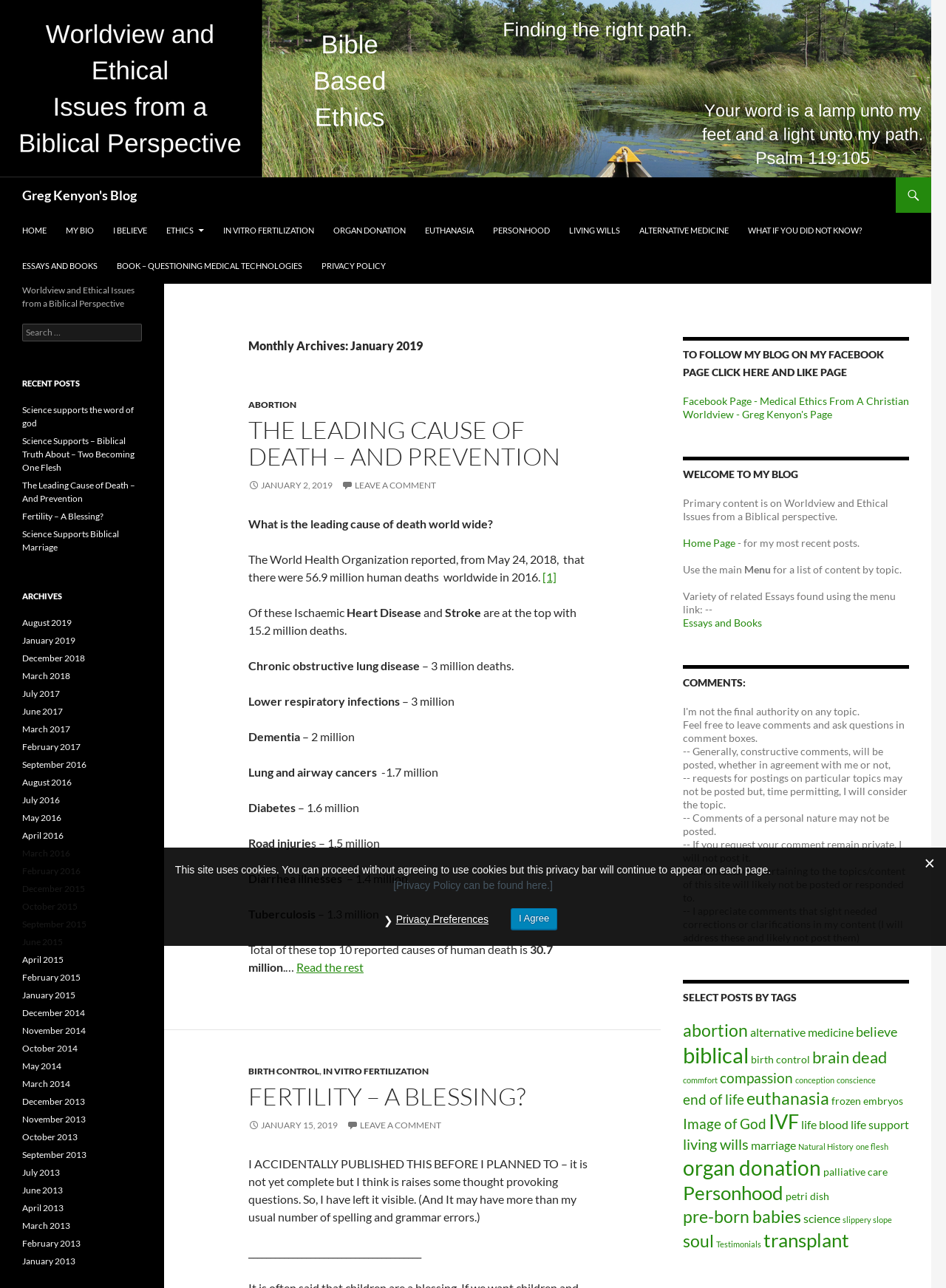From the details in the image, provide a thorough response to the question: What is the date of the second article?

The date of the second article can be found next to the heading, where it is written as 'JANUARY 15, 2019'. This indicates that the article was published on this date.